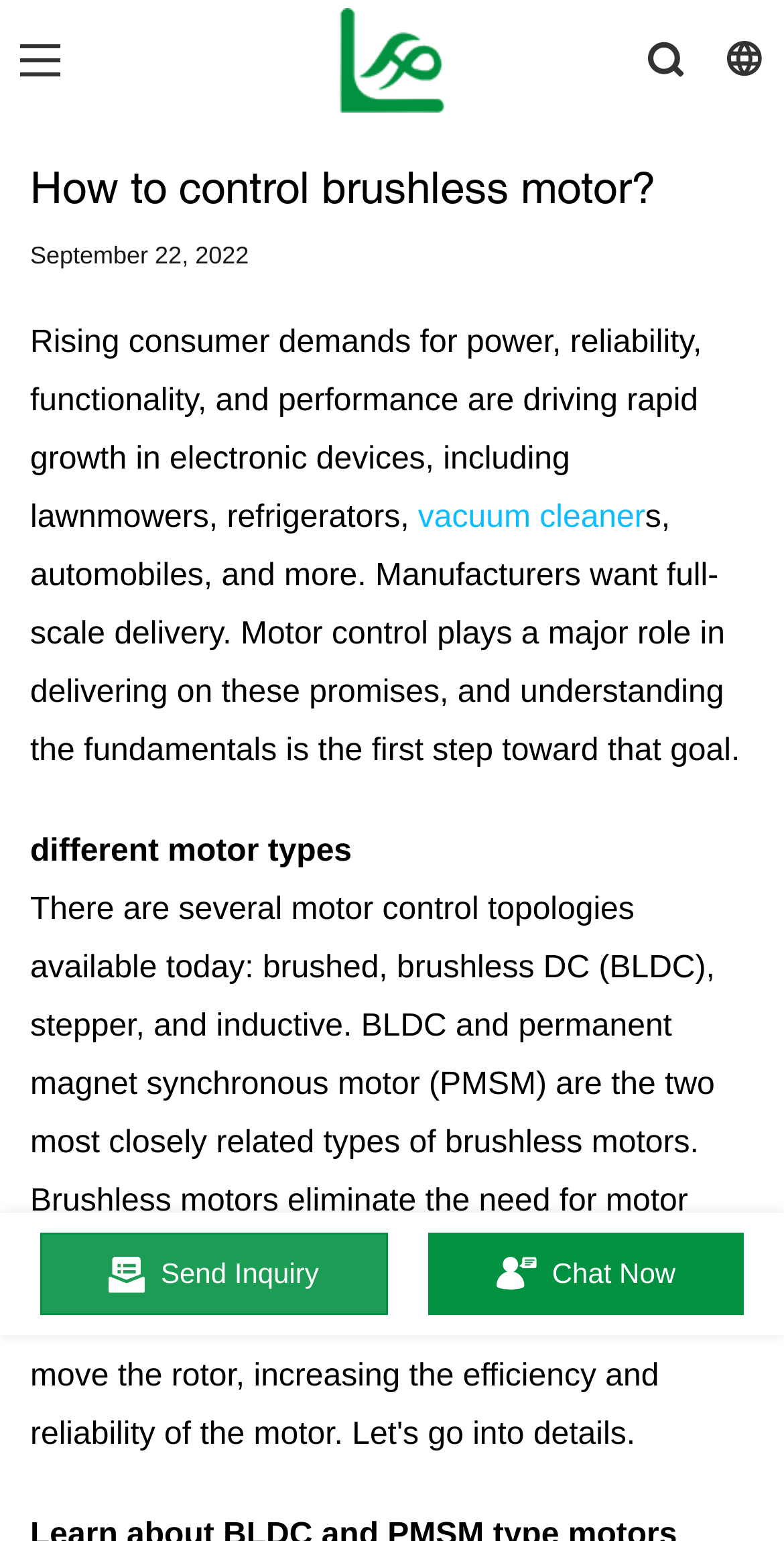What is the name of the motor mentioned in the image?
Please provide a single word or phrase based on the screenshot.

SHOUXIN motor